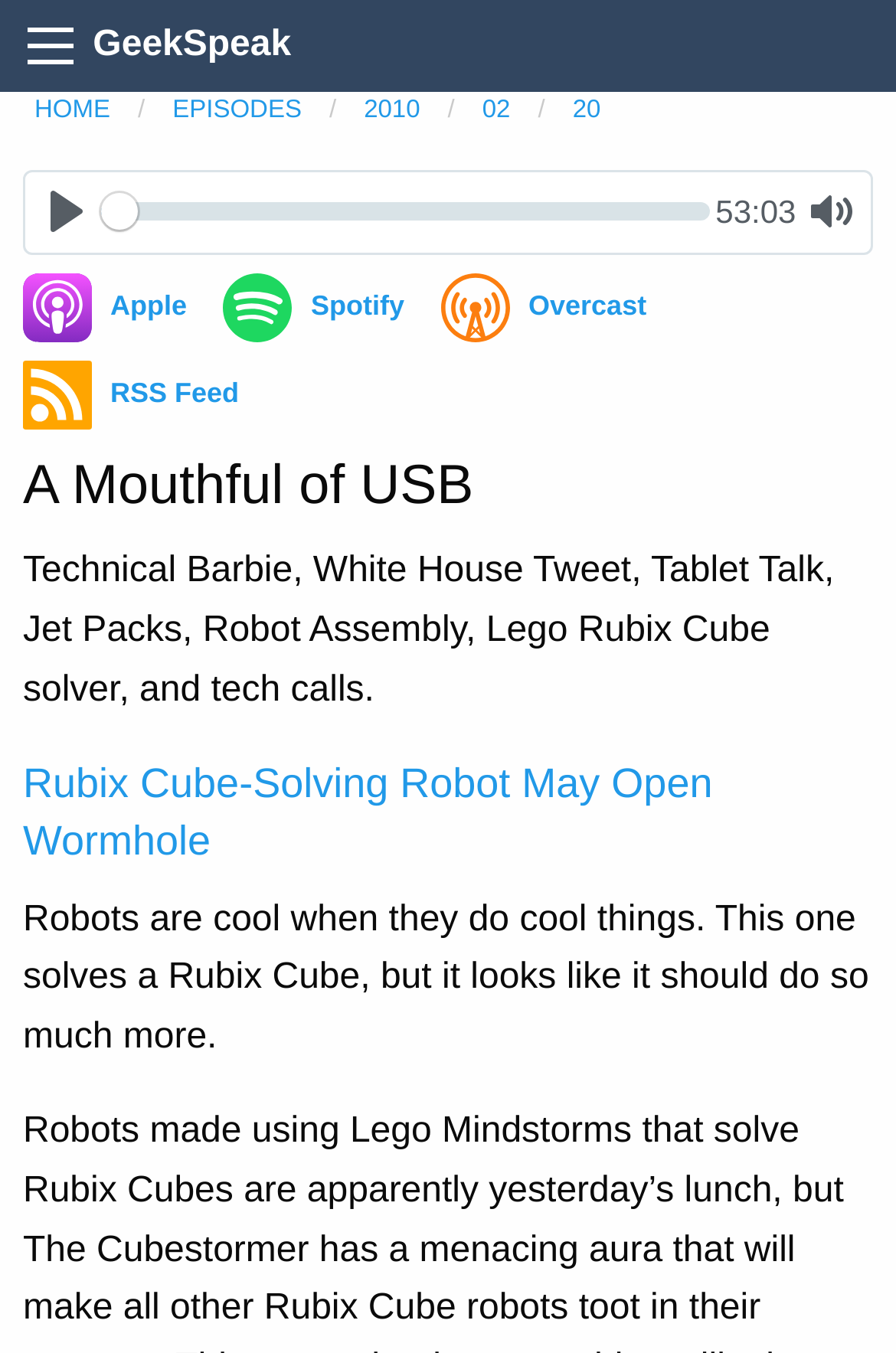Please locate the bounding box coordinates for the element that should be clicked to achieve the following instruction: "Click the Play button". Ensure the coordinates are given as four float numbers between 0 and 1, i.e., [left, top, right, bottom].

[0.041, 0.136, 0.105, 0.178]